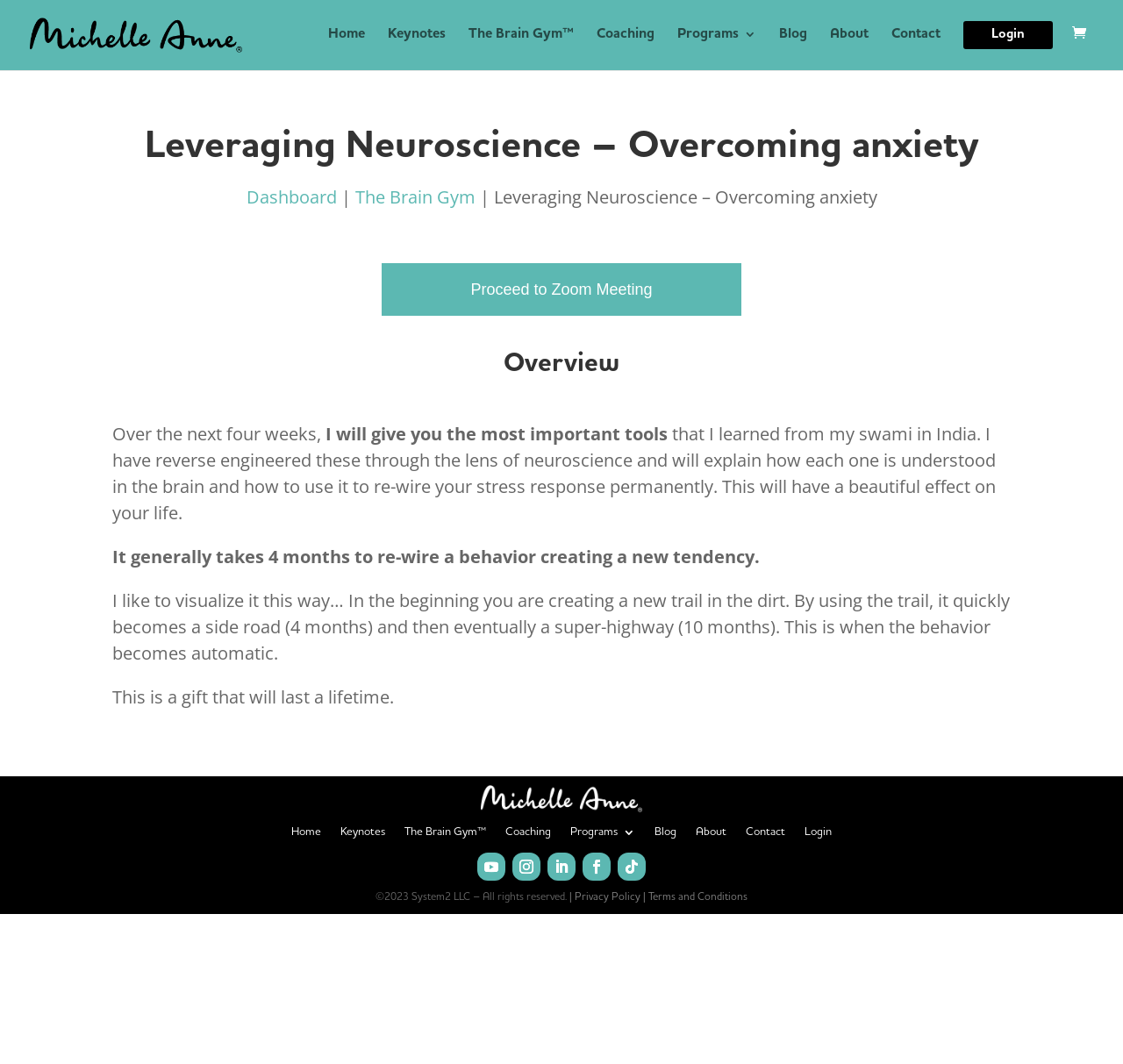Please specify the coordinates of the bounding box for the element that should be clicked to carry out this instruction: "Search for something". The coordinates must be four float numbers between 0 and 1, formatted as [left, top, right, bottom].

None